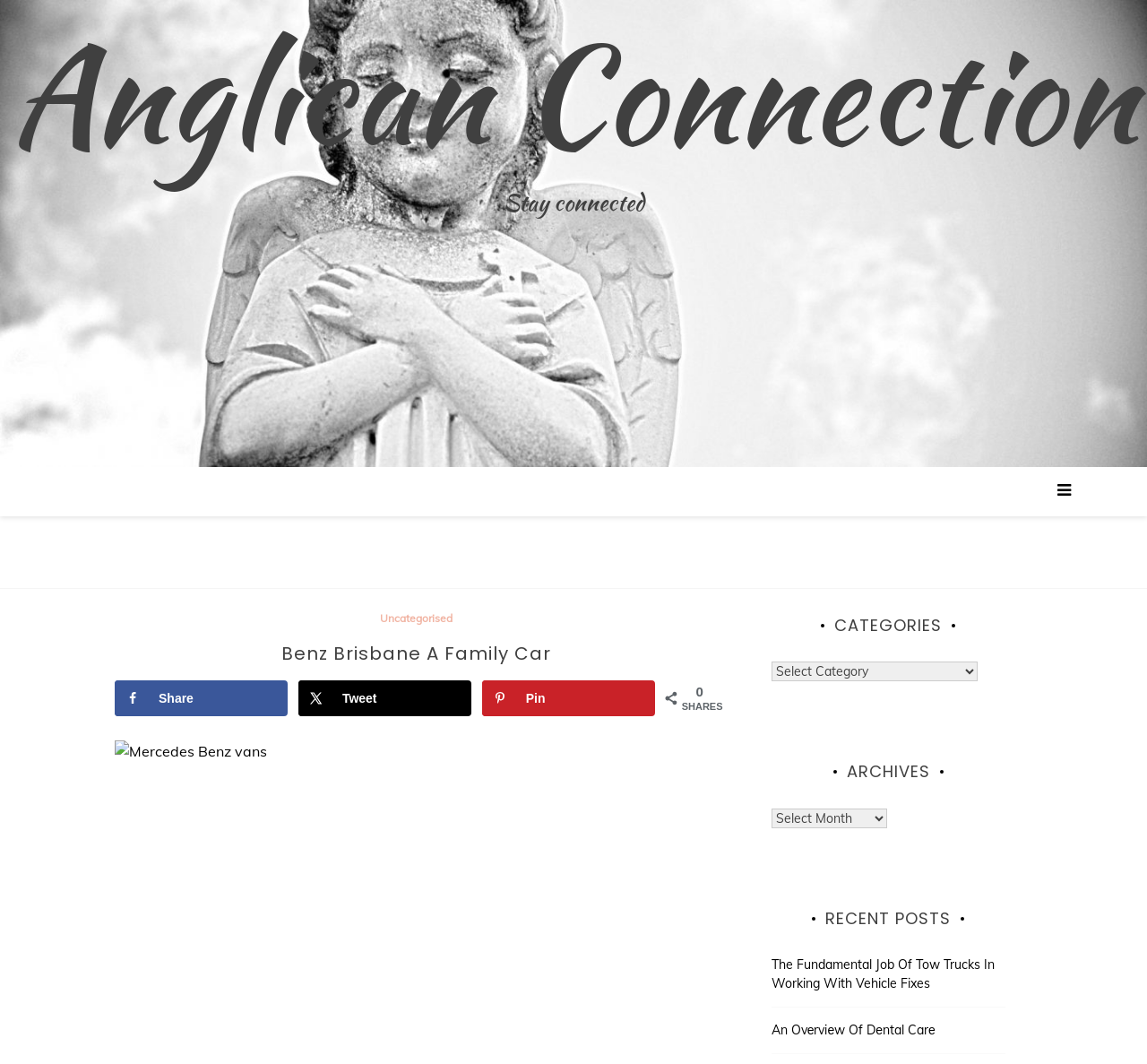Please find the bounding box coordinates of the clickable region needed to complete the following instruction: "Read the article by Christina Robinson". The bounding box coordinates must consist of four float numbers between 0 and 1, i.e., [left, top, right, bottom].

None